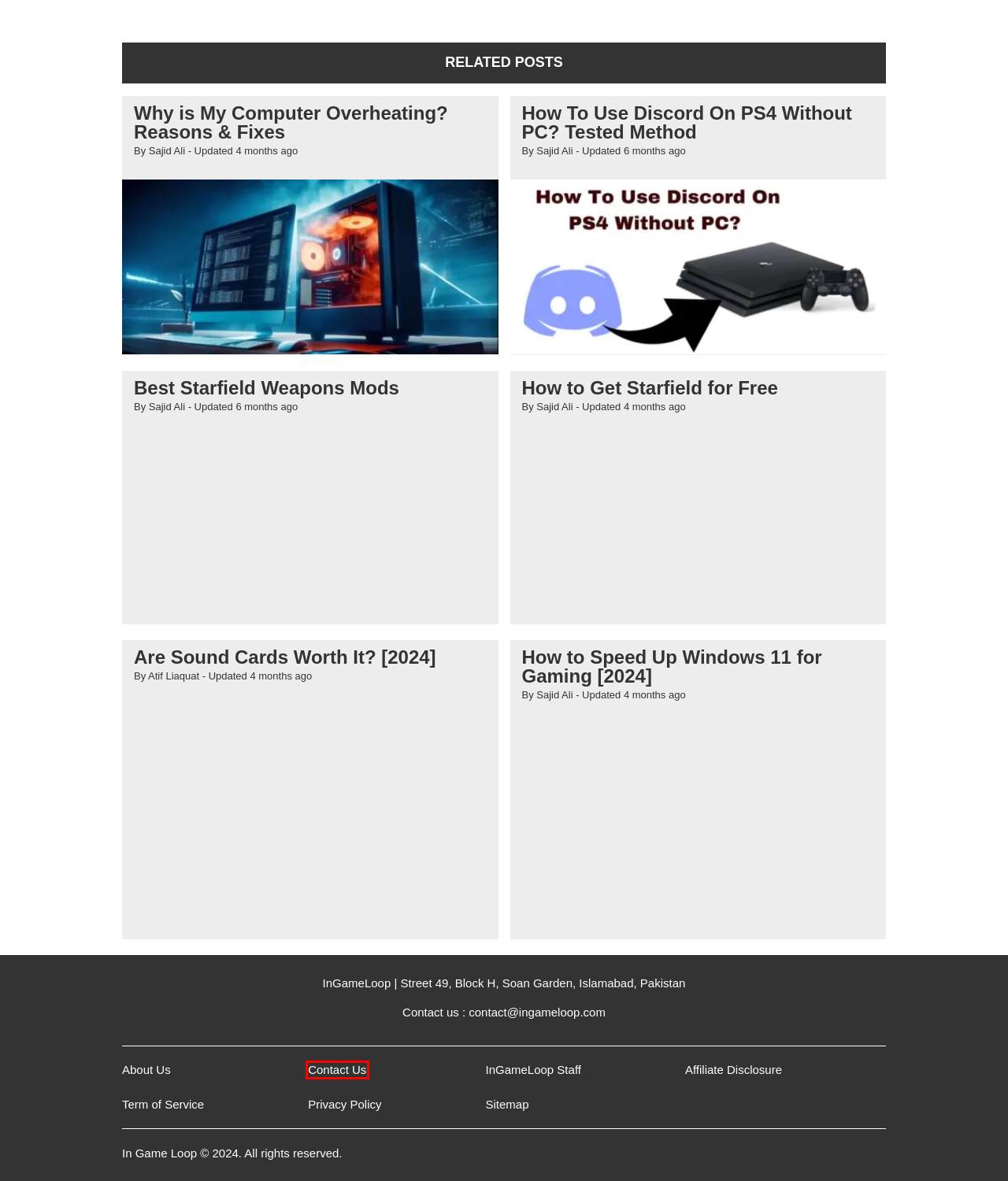You have a screenshot of a webpage, and a red bounding box highlights an element. Select the webpage description that best fits the new page after clicking the element within the bounding box. Options are:
A. About Us - InGameLoop
B. Best Starfield Weapons Mods - InGameLoop
C. InGameLoop Staff - InGameLoop
D. Why is My Computer Overheating? Reasons & Fixes [2024] - InGameLoop
E. How to Speed Up Windows 11 for Gaming [2024] - InGameLoop
F. How To Use Discord On PS4 Without PC? Tested Method - InGameLoop
G. How to Get Starfield for Free [2 Methods] - InGameLoop
H. Contact Us - InGameLoop

H